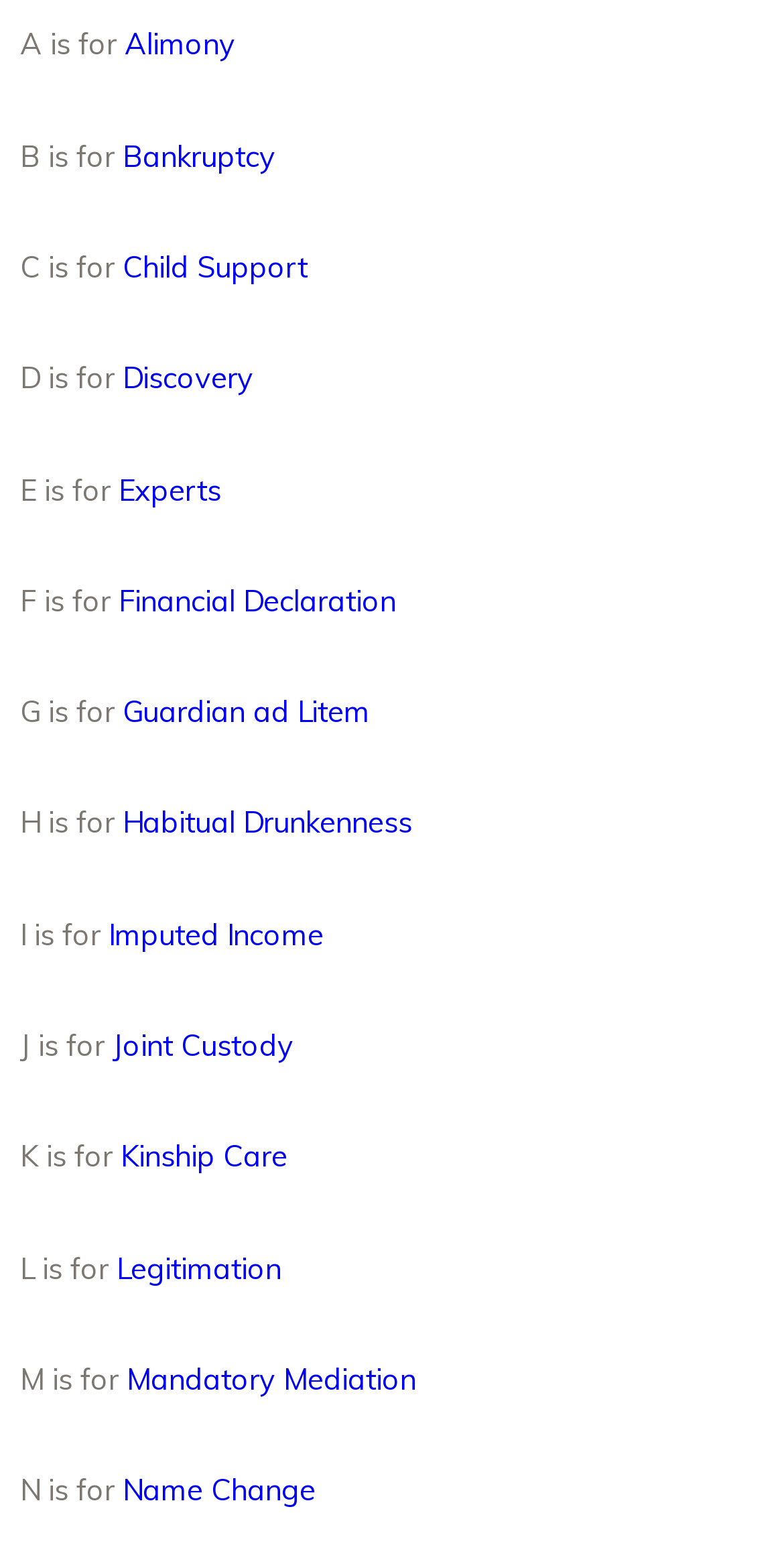Provide a brief response in the form of a single word or phrase:
How many links are there from A to L?

12